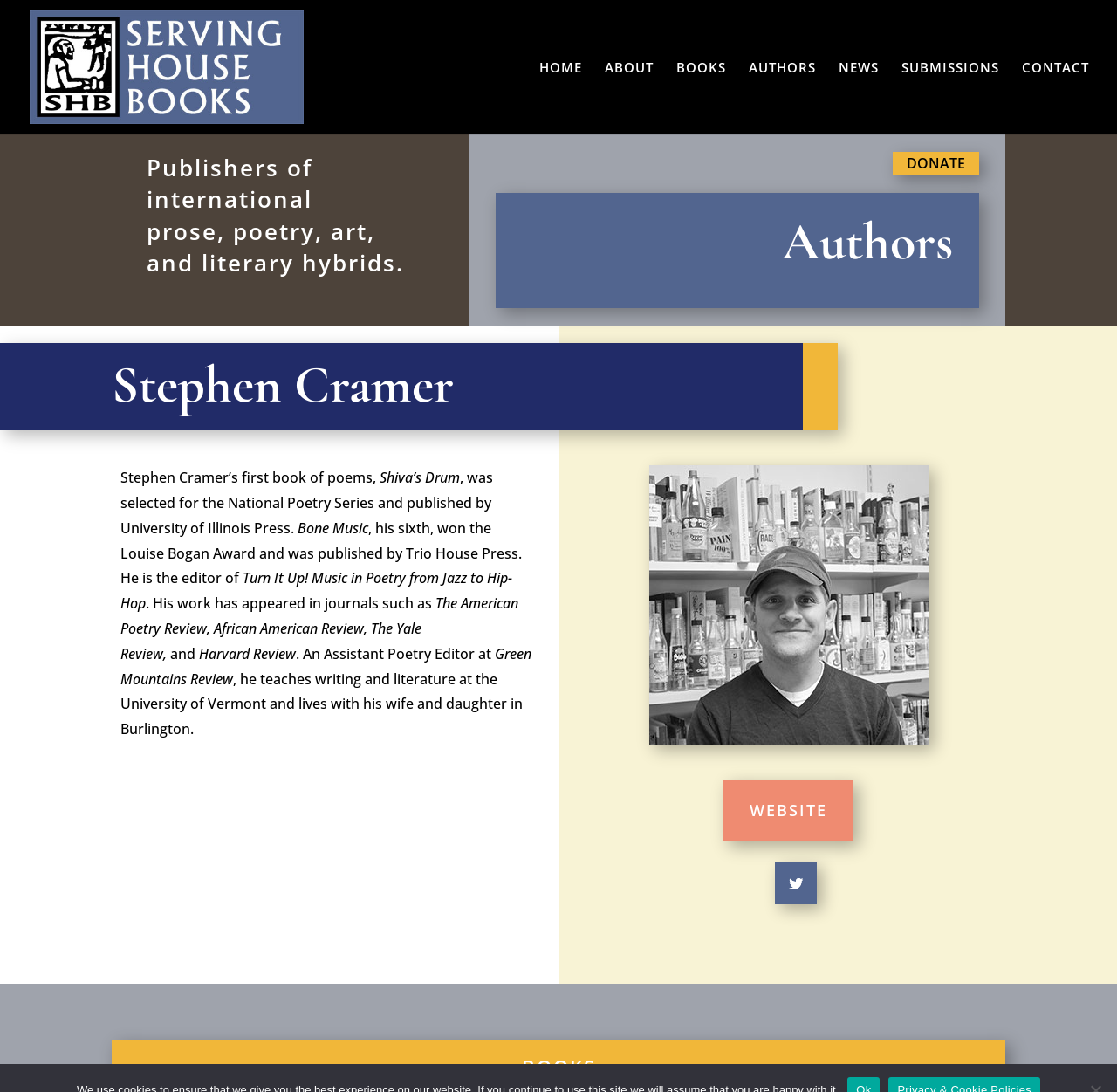Identify the bounding box coordinates of the area that should be clicked in order to complete the given instruction: "Click on the 'CONTACT US' link". The bounding box coordinates should be four float numbers between 0 and 1, i.e., [left, top, right, bottom].

None